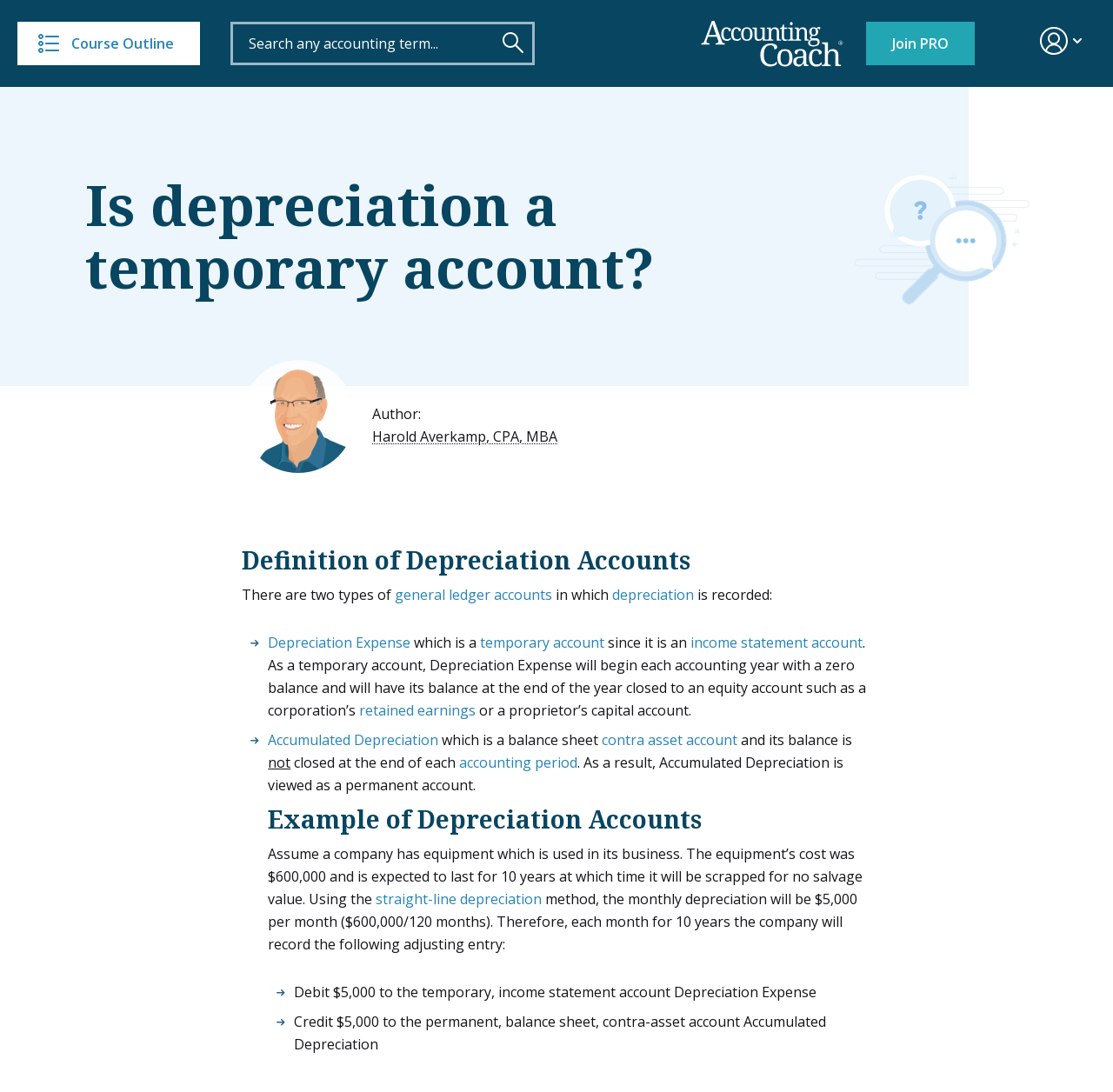Please identify the webpage's heading and generate its text content.

Is depreciation a temporary account?